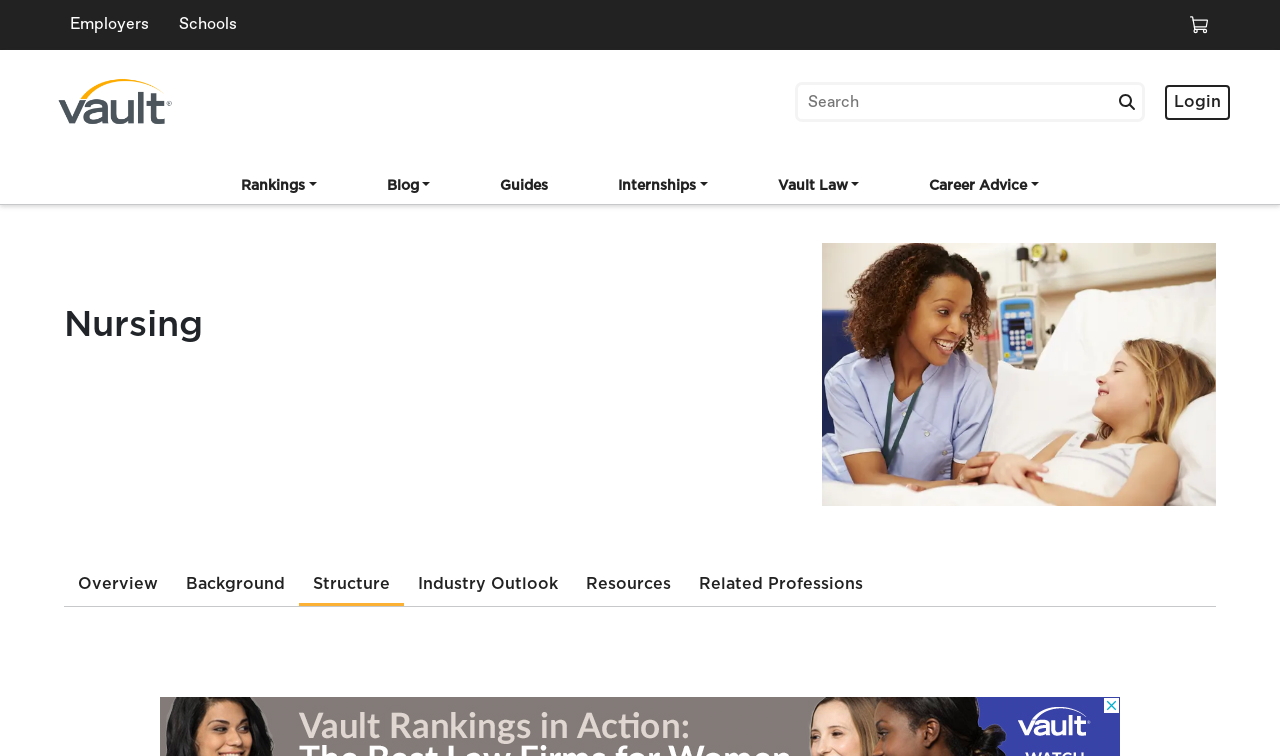Using the image as a reference, answer the following question in as much detail as possible:
How many images are on the webpage?

I counted the number of images on the webpage, which are the 'Logo' image and the 'Nursing' image.